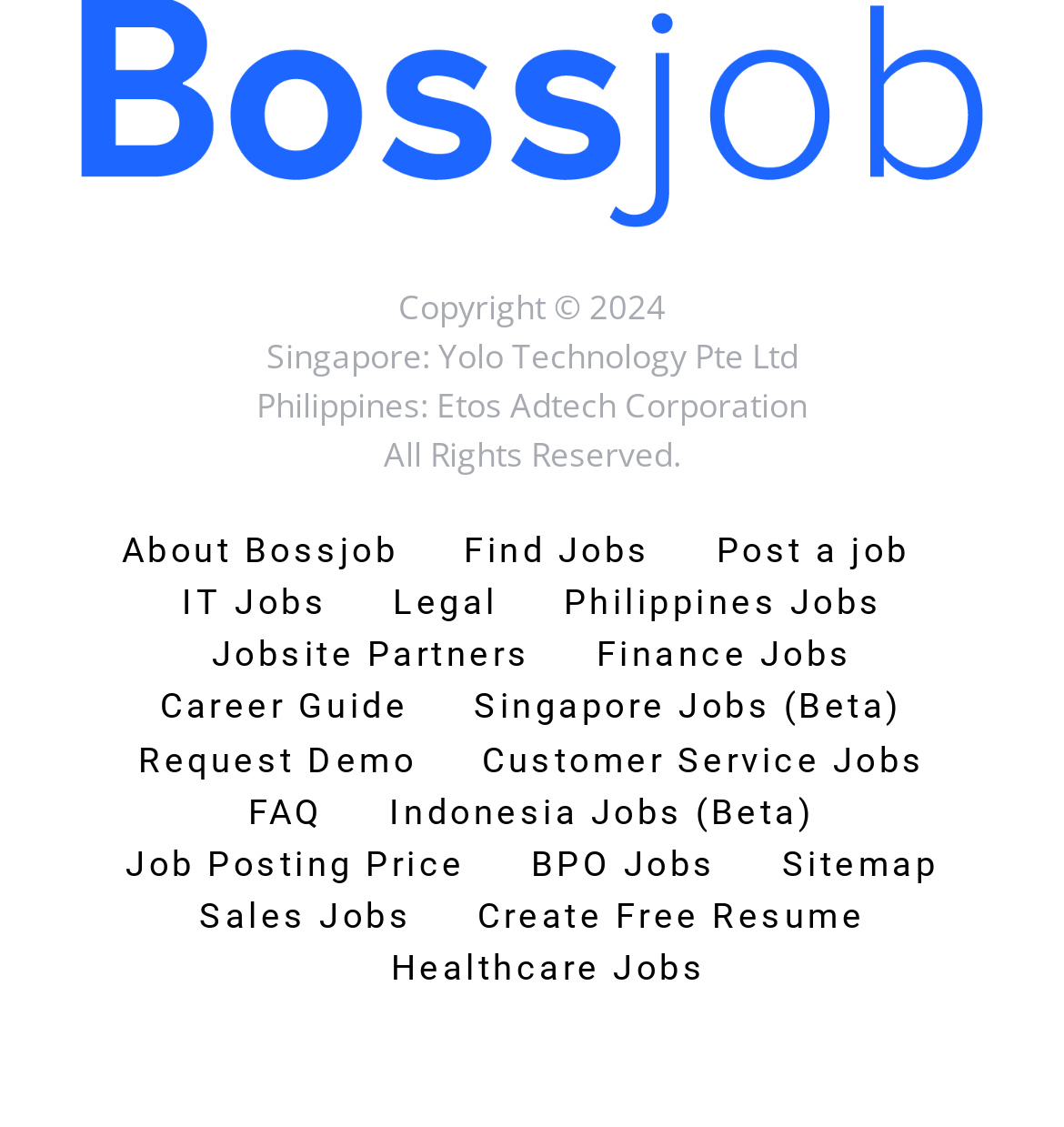From the details in the image, provide a thorough response to the question: What types of jobs can be found on this website?

The types of jobs that can be found on this website can be inferred from the link elements on the webpage. The links 'IT Jobs', 'Legal', 'Finance Jobs', 'Customer Service Jobs', 'BPO Jobs', 'Sales Jobs', and 'Healthcare Jobs' suggest that these types of jobs can be found on the website.